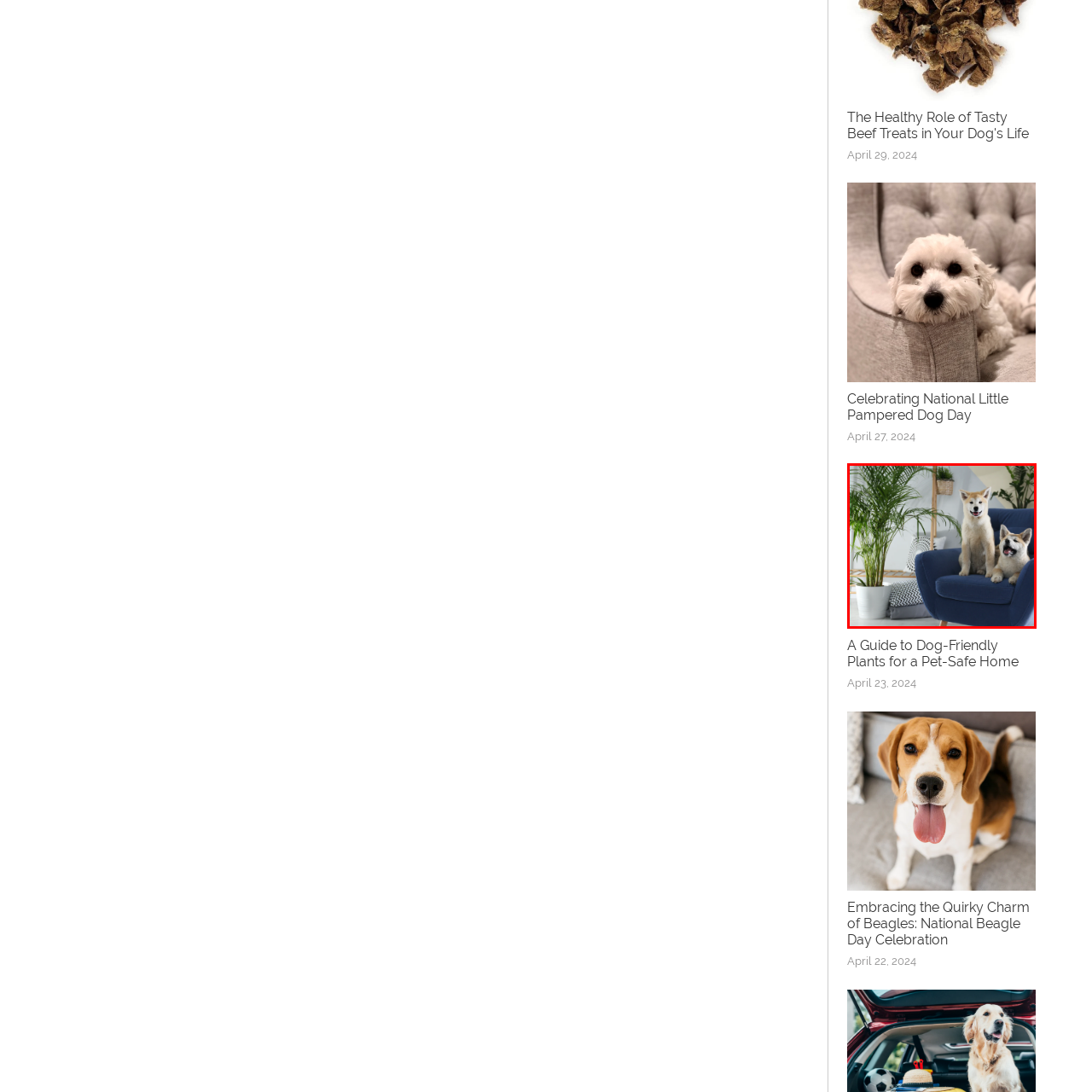Is the plant in the image real or artificial?
Inspect the image enclosed in the red bounding box and provide a thorough answer based on the information you see.

The caption describes the plant as 'lush green', which suggests that it is a living, real plant rather than an artificial one. Additionally, the plant is described as being in a white pot, which further supports the idea that it is a real plant.